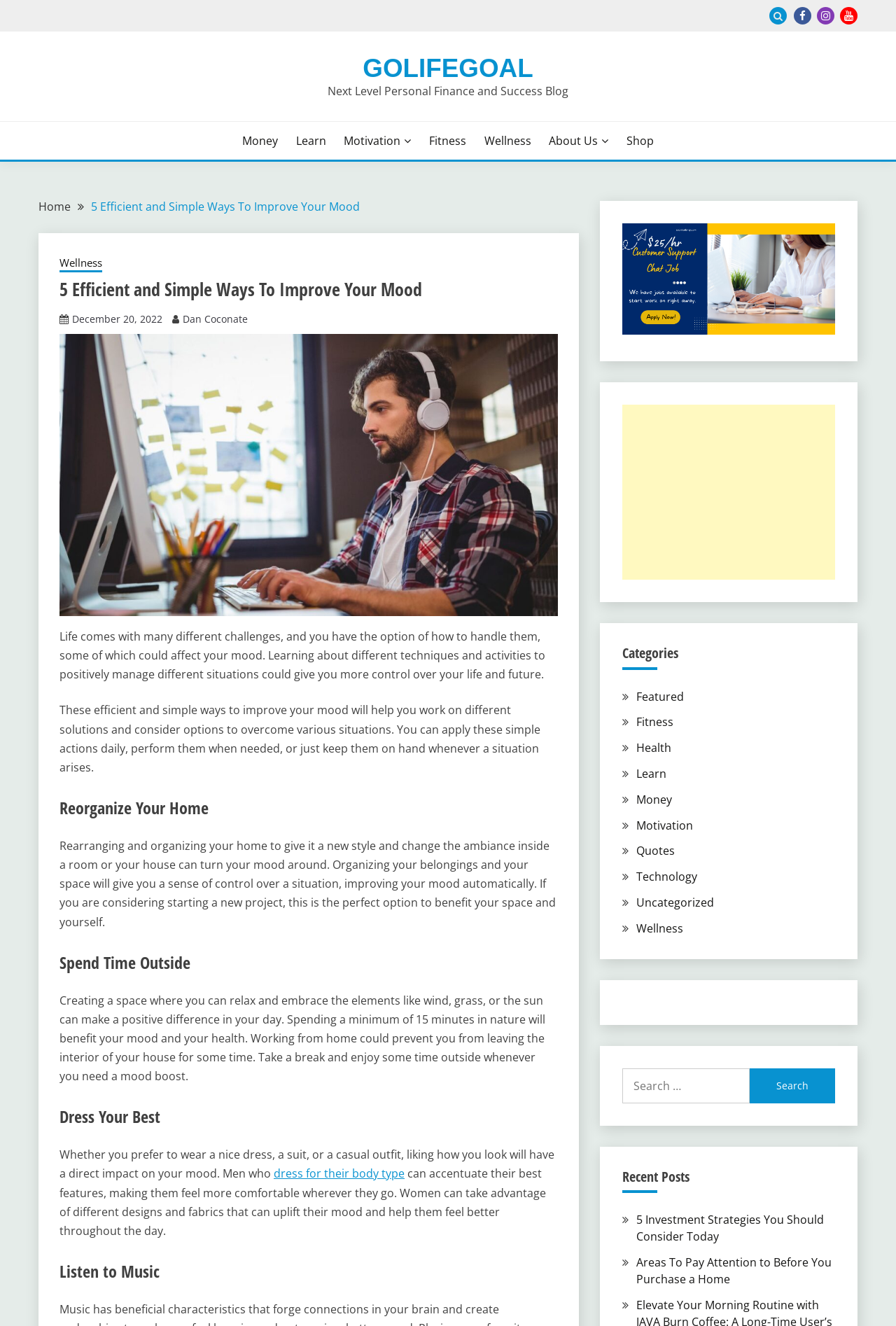Pinpoint the bounding box coordinates of the area that should be clicked to complete the following instruction: "Search for something". The coordinates must be given as four float numbers between 0 and 1, i.e., [left, top, right, bottom].

[0.694, 0.806, 0.837, 0.832]